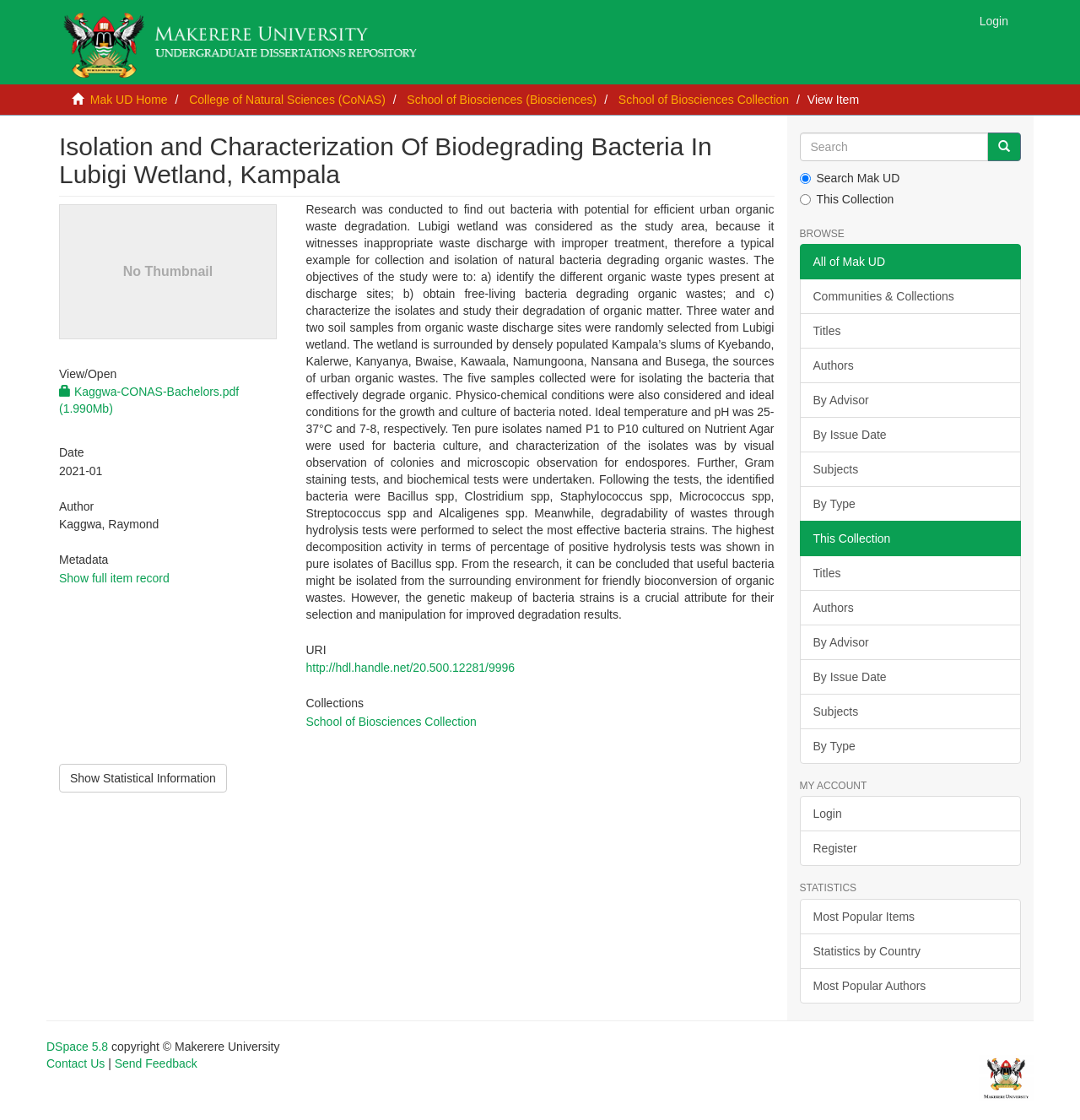Using the description: "ABOUT", identify the bounding box of the corresponding UI element in the screenshot.

None